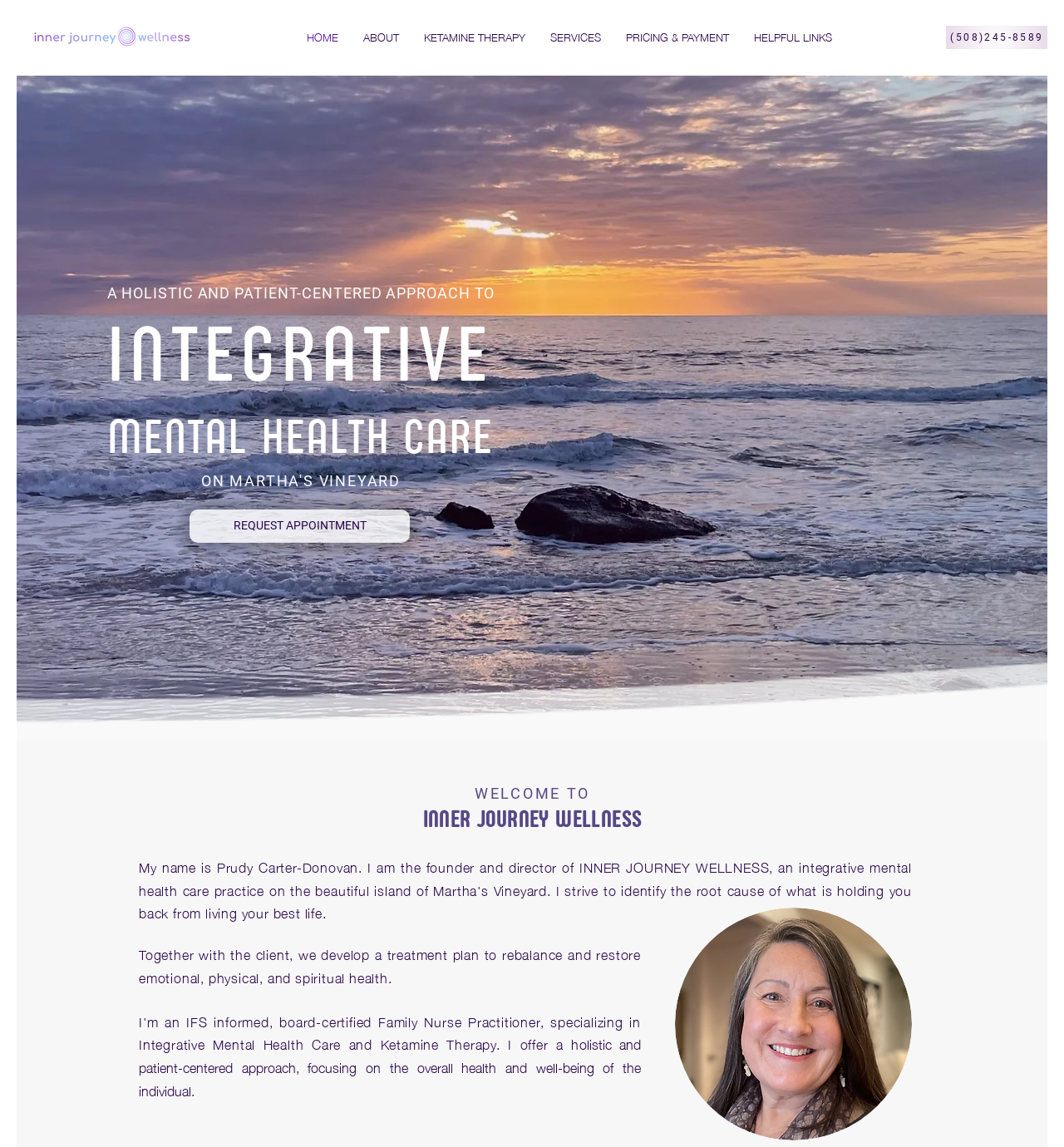Identify the bounding box for the given UI element using the description provided. Coordinates should be in the format (top-left x, top-left y, bottom-right x, bottom-right y) and must be between 0 and 1. Here is the description: REQUEST APPOINTMENT

[0.178, 0.444, 0.385, 0.473]